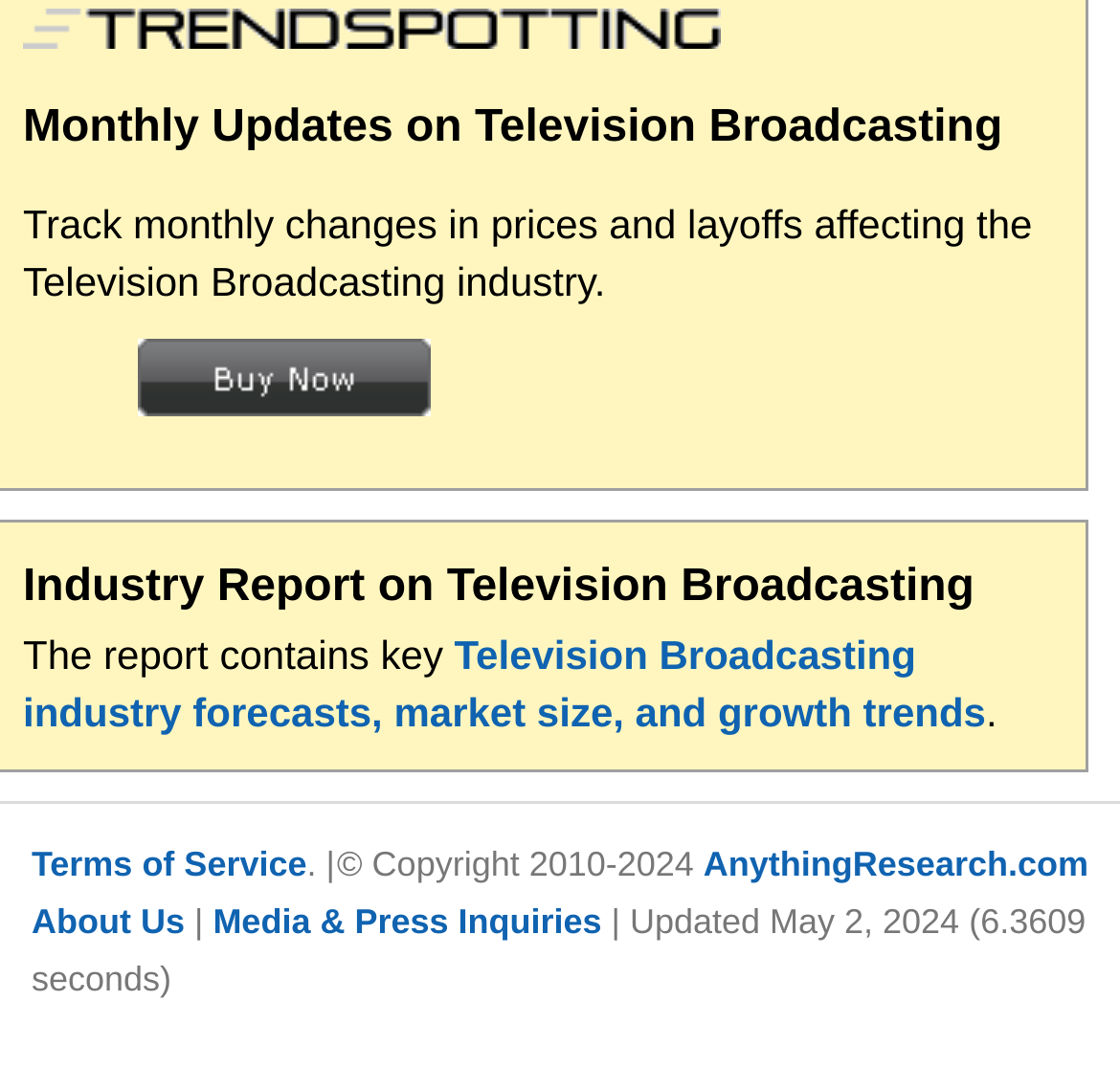Determine the bounding box coordinates of the UI element that matches the following description: "Industry Report on Television Broadcasting". The coordinates should be four float numbers between 0 and 1 in the format [left, top, right, bottom].

[0.021, 0.528, 0.87, 0.573]